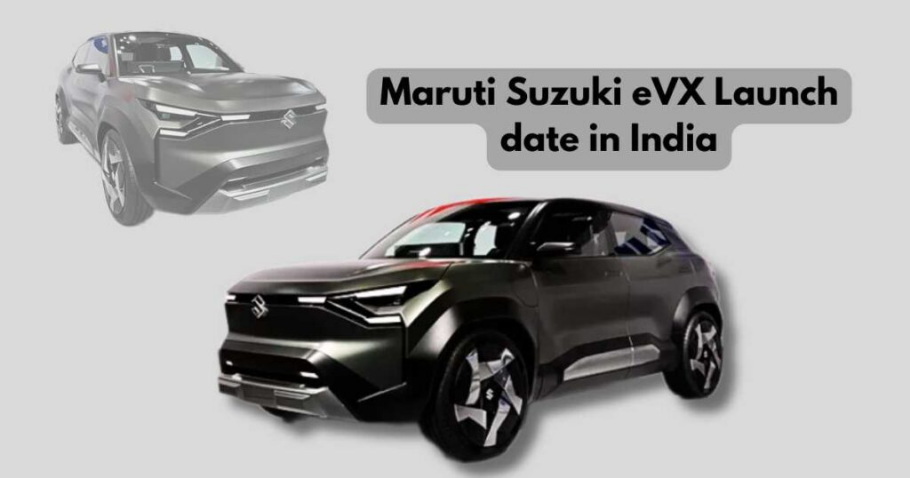What is the expected availability of the Maruti Suzuki eVX?
Based on the image, answer the question with a single word or brief phrase.

Late 2024 or 2025